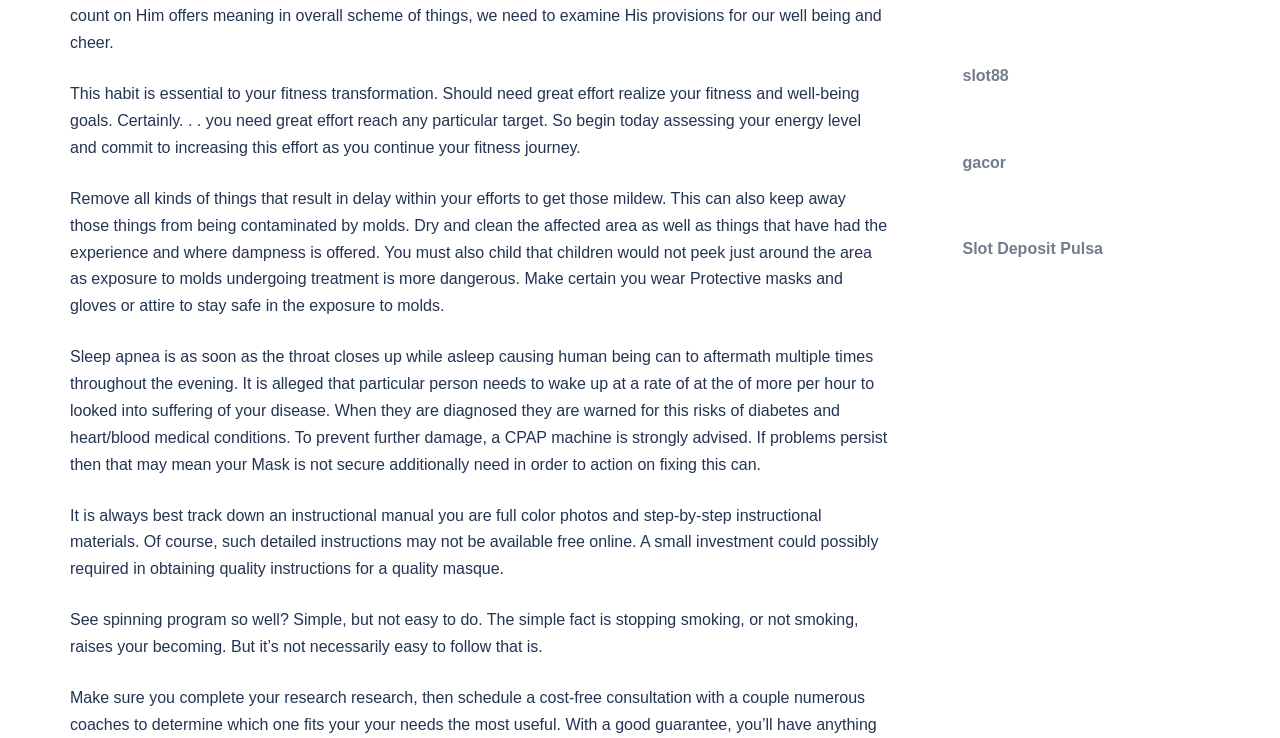Given the element description: "slot88", predict the bounding box coordinates of this UI element. The coordinates must be four float numbers between 0 and 1, given as [left, top, right, bottom].

[0.752, 0.09, 0.788, 0.113]